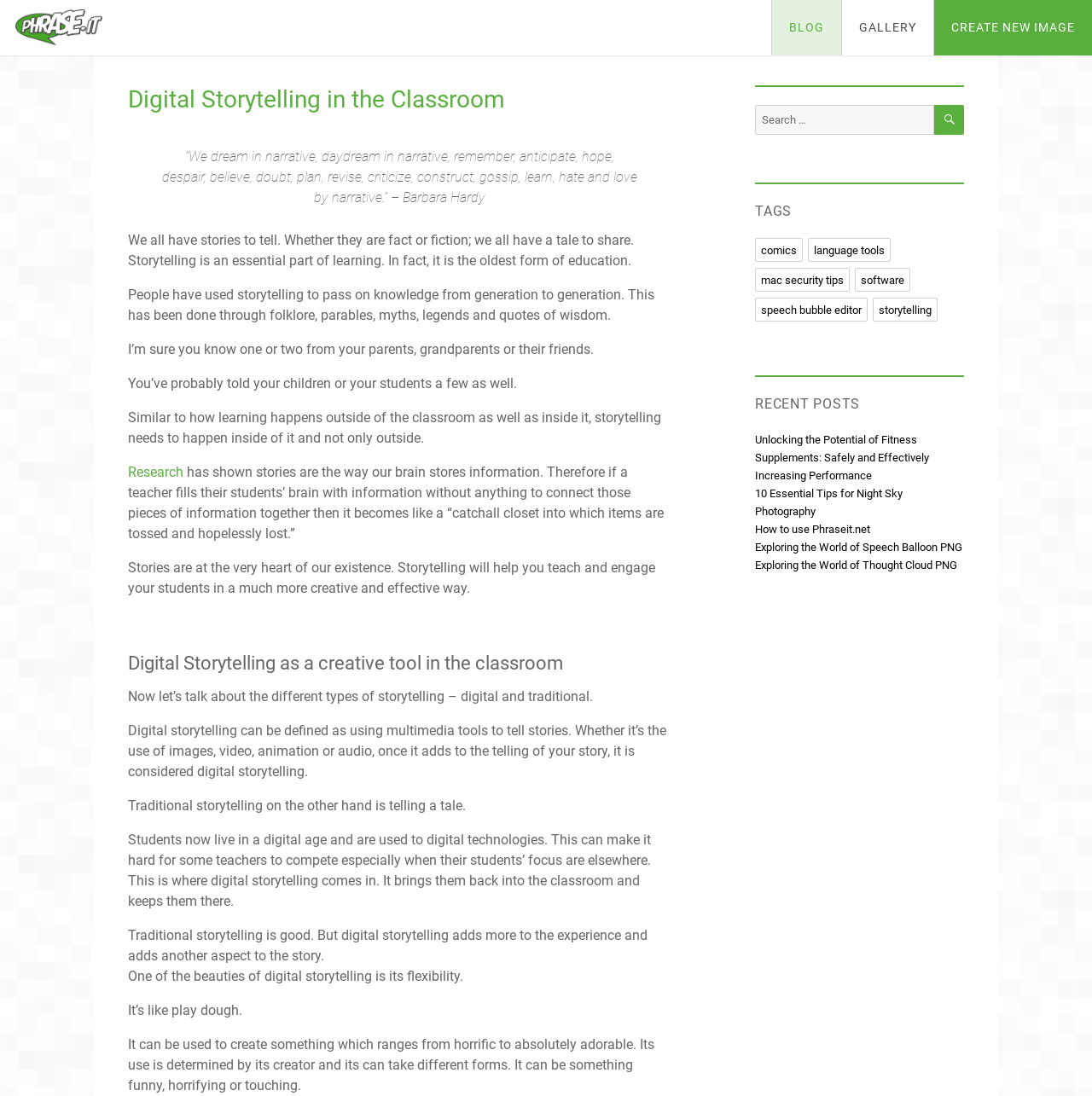Using the description: "speech bubble editor", identify the bounding box of the corresponding UI element in the screenshot.

[0.691, 0.272, 0.795, 0.293]